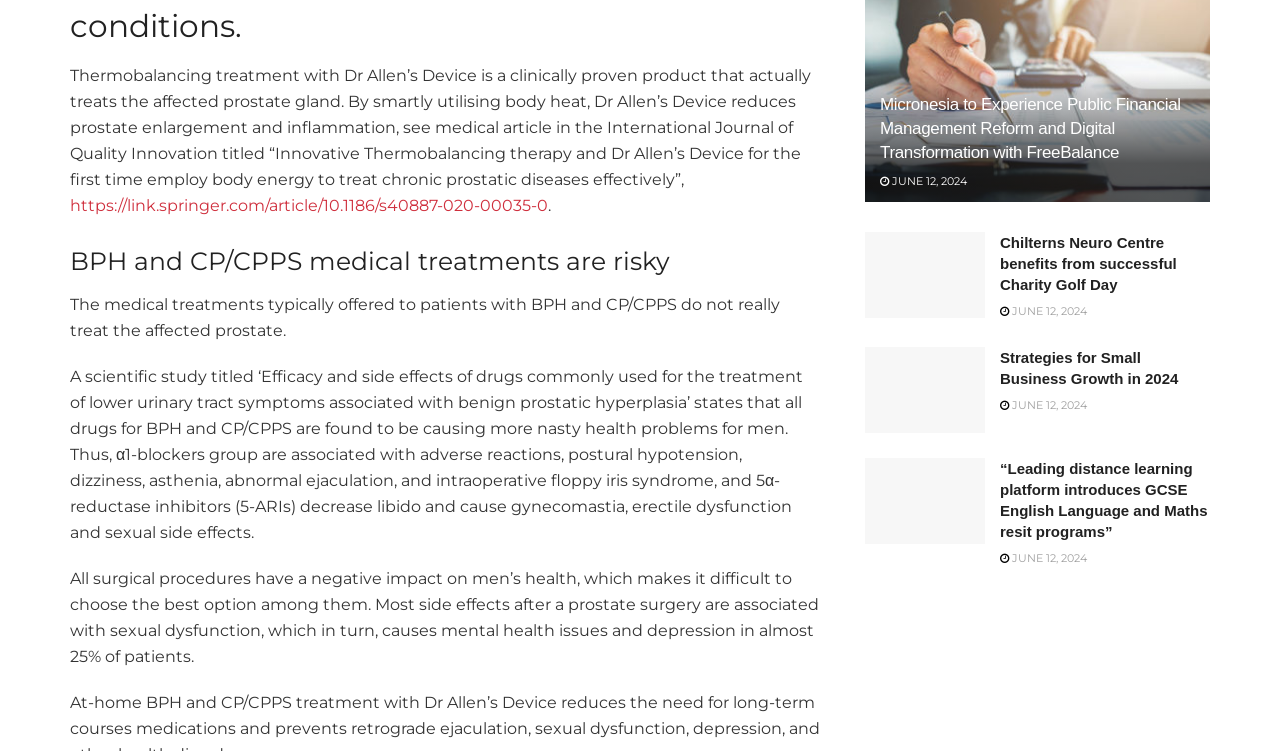What is Dr Allen's Device used for?
Ensure your answer is thorough and detailed.

According to the text, Dr Allen's Device is a clinically proven product that actually treats the affected prostate gland by smartly utilising body heat, reducing prostate enlargement and inflammation.